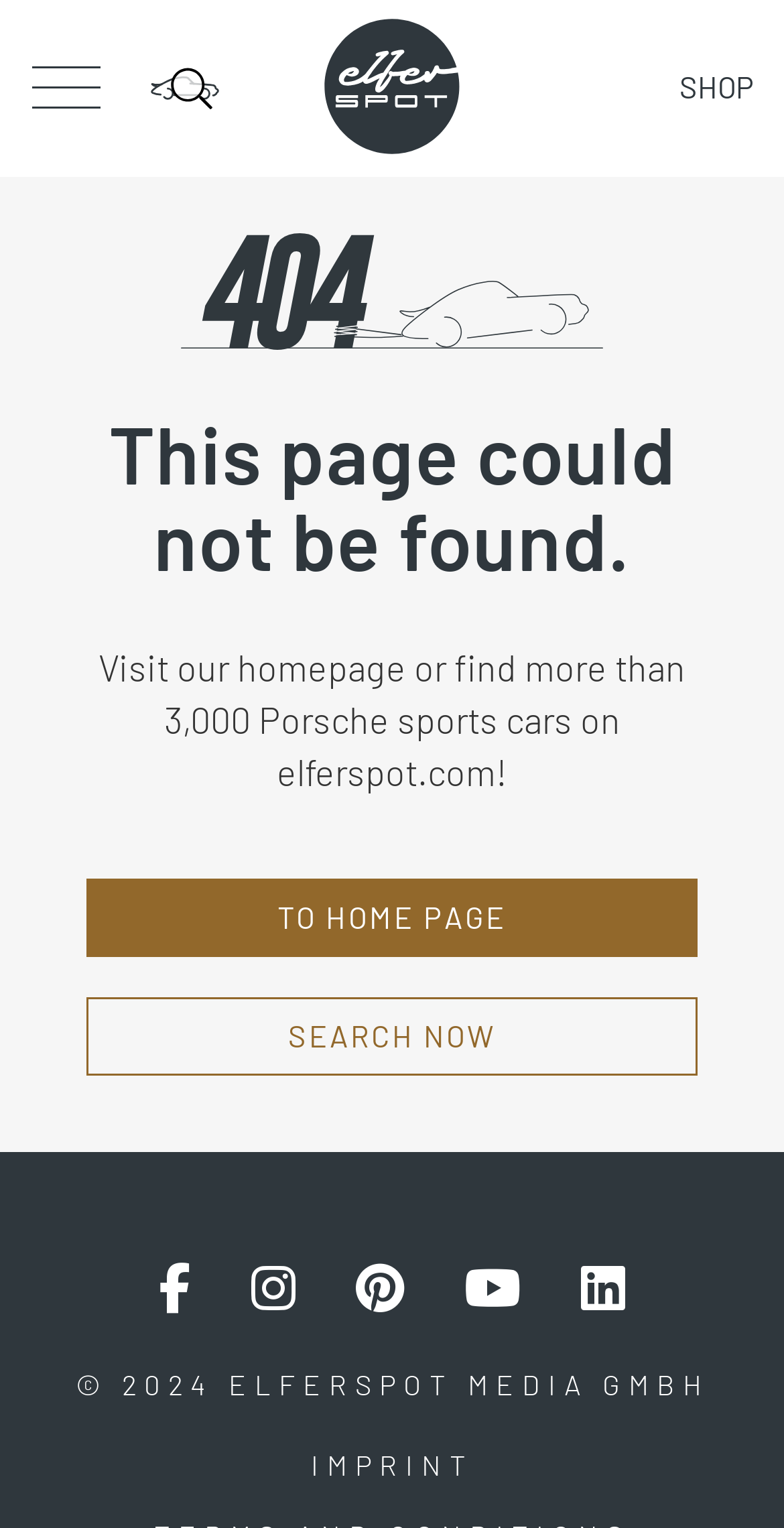Identify the bounding box coordinates of the element to click to follow this instruction: 'Toggle navigation'. Ensure the coordinates are four float values between 0 and 1, provided as [left, top, right, bottom].

[0.0, 0.0, 0.167, 0.116]